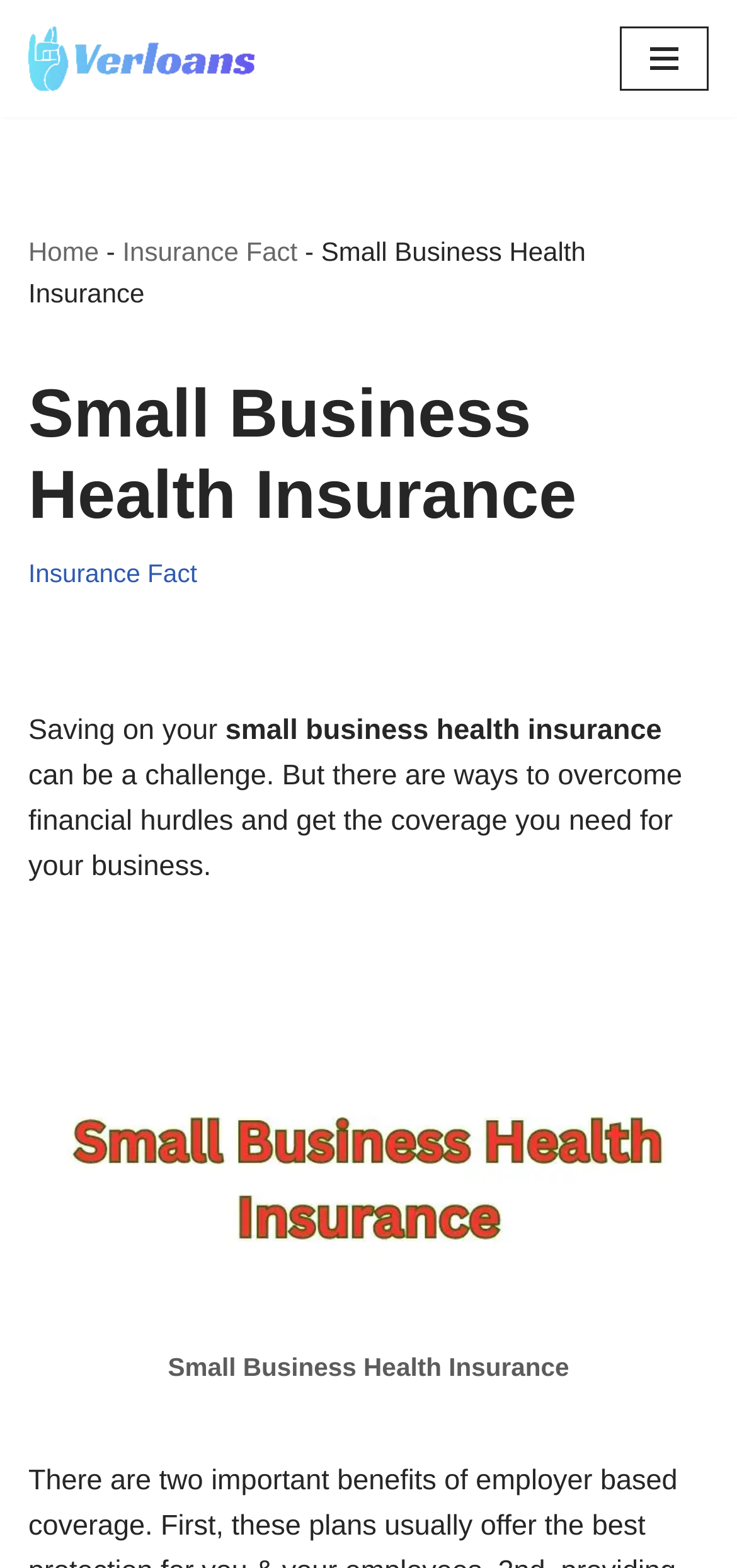Can you give a comprehensive explanation to the question given the content of the image?
What is the purpose of the 'Navigation Menu' button?

The 'Navigation Menu' button is likely used to navigate the website, as it is a common design pattern in web development. When clicked, it may expand to show a list of links or categories, allowing users to access different parts of the website.